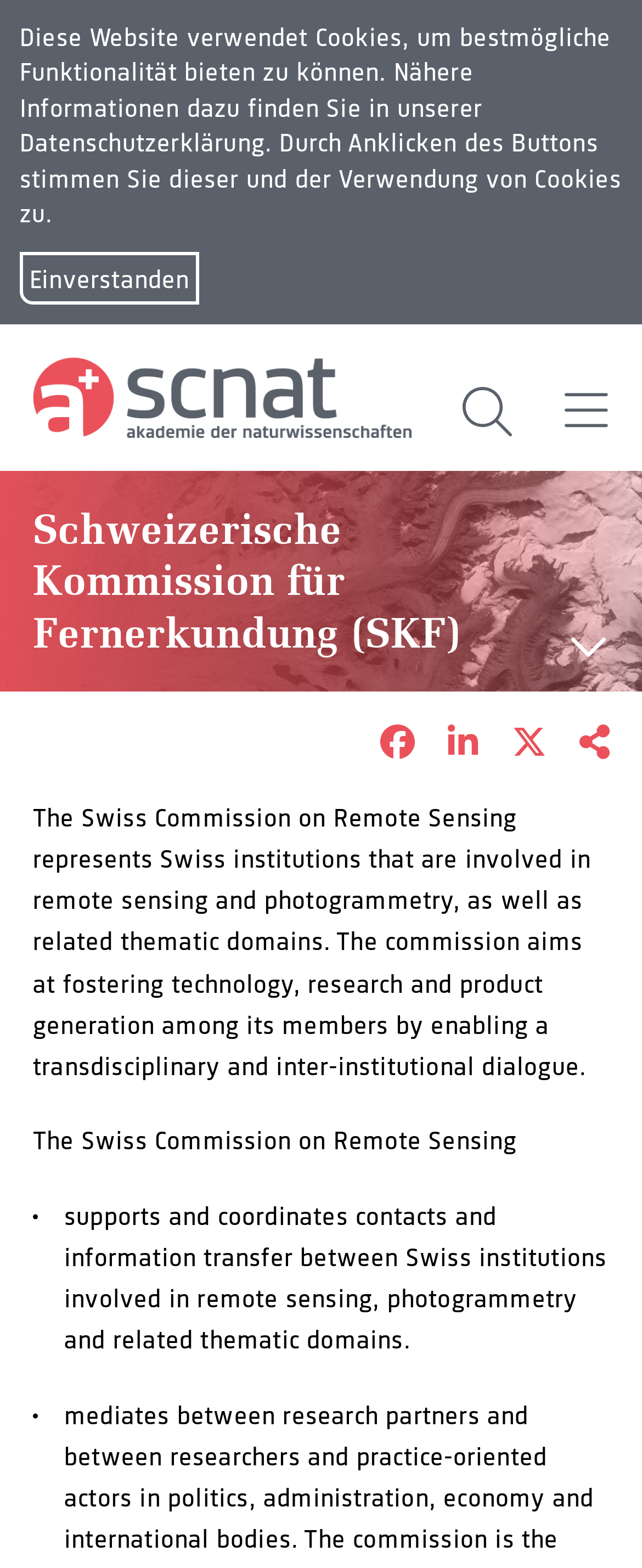Extract the bounding box coordinates for the described element: "title="Auf LinkedIn teilen"". The coordinates should be represented as four float numbers between 0 and 1: [left, top, right, bottom].

[0.647, 0.464, 0.745, 0.485]